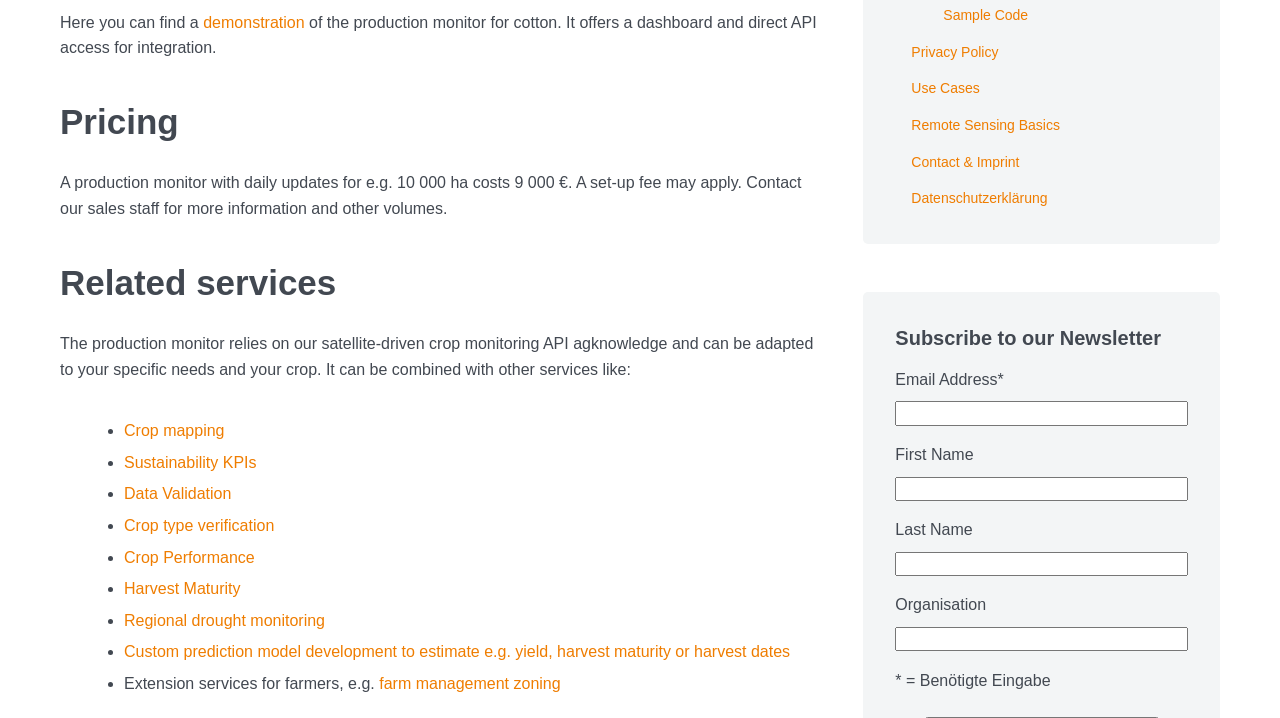Please give the bounding box coordinates of the area that should be clicked to fulfill the following instruction: "Click on the 'Crop mapping' link". The coordinates should be in the format of four float numbers from 0 to 1, i.e., [left, top, right, bottom].

[0.097, 0.588, 0.175, 0.612]